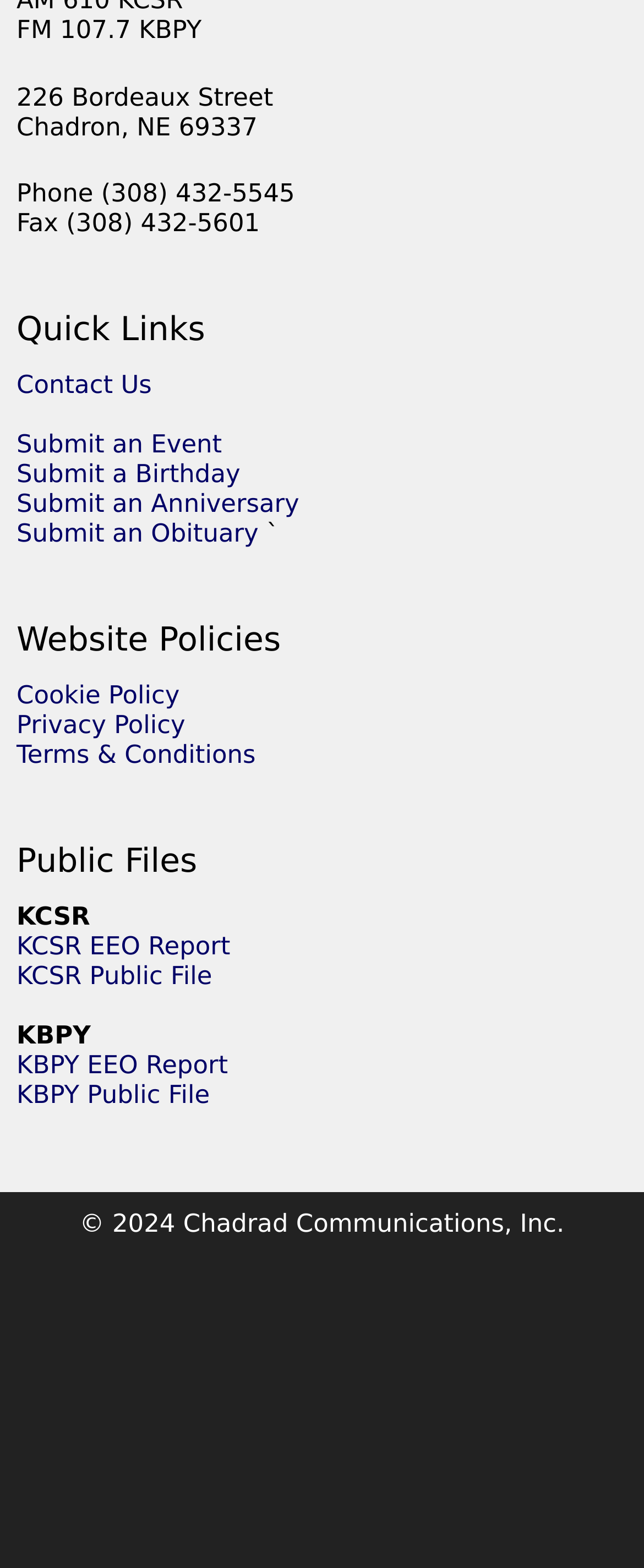Use a single word or phrase to answer the question:
What is the phone number of the radio station?

(308) 432-5545